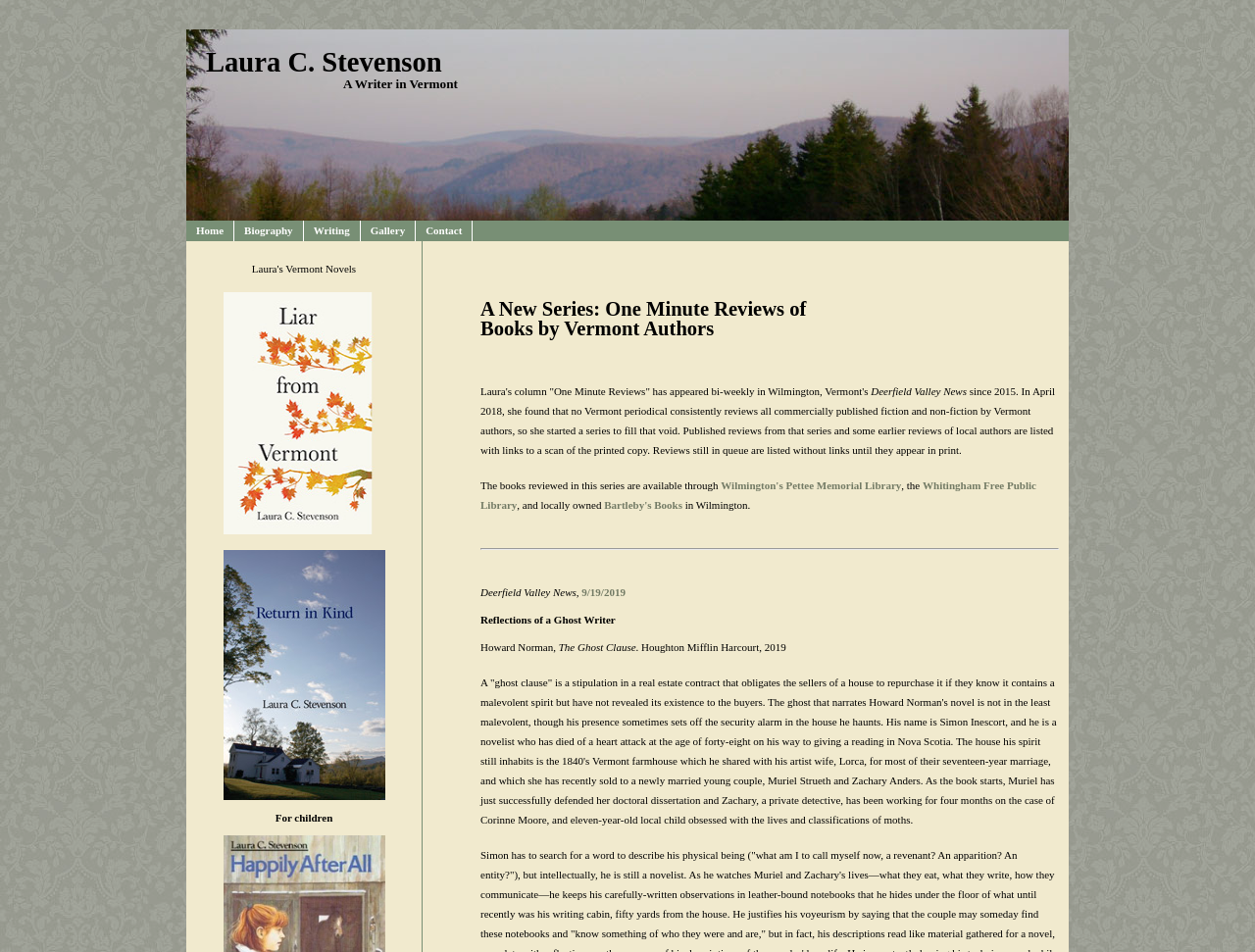Locate the bounding box coordinates of the area you need to click to fulfill this instruction: 'Read about A New Series: One Minute Reviews of Books by Vermont Authors'. The coordinates must be in the form of four float numbers ranging from 0 to 1: [left, top, right, bottom].

[0.383, 0.314, 0.844, 0.355]